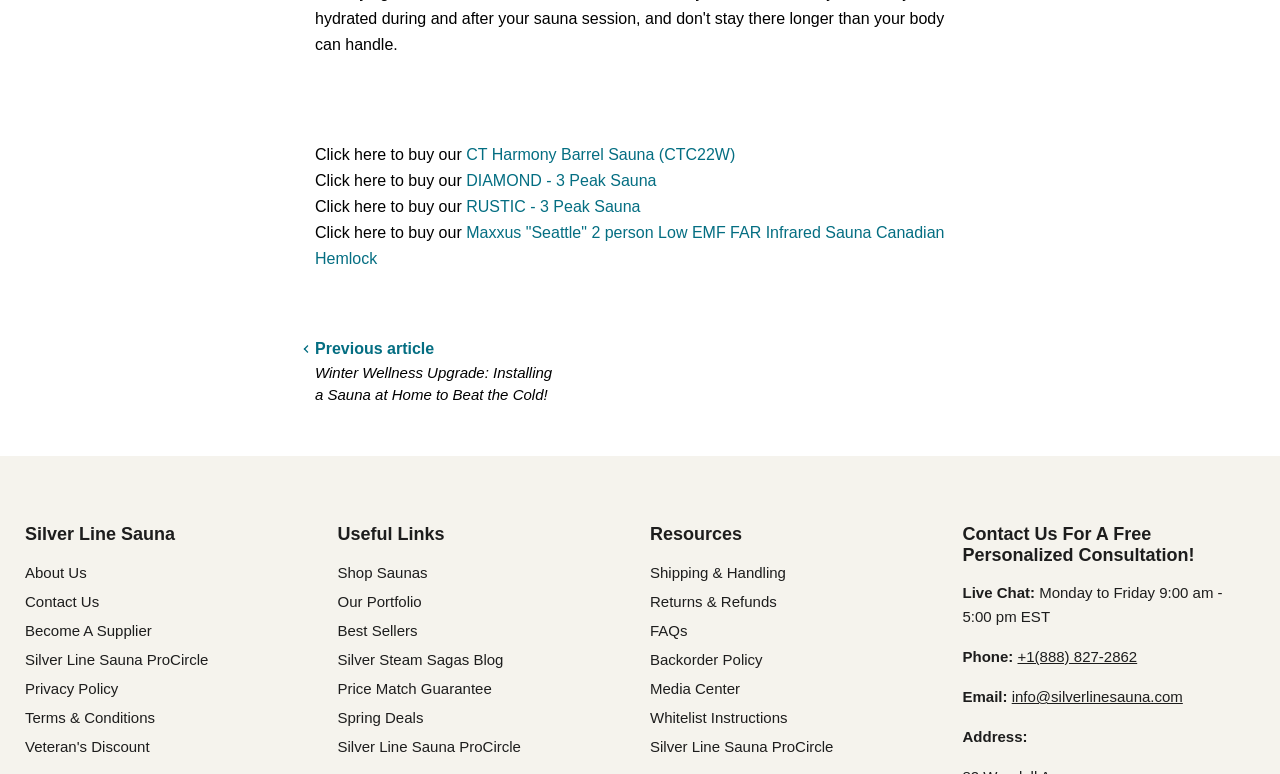Refer to the image and offer a detailed explanation in response to the question: What is the name of the sauna model?

I found the answer by looking at the links on the webpage, specifically the first link which says 'Click here to buy our CT Harmony Barrel Sauna (CTC22W)'. This suggests that CT Harmony Barrel Sauna is a model of sauna being sold on this website.